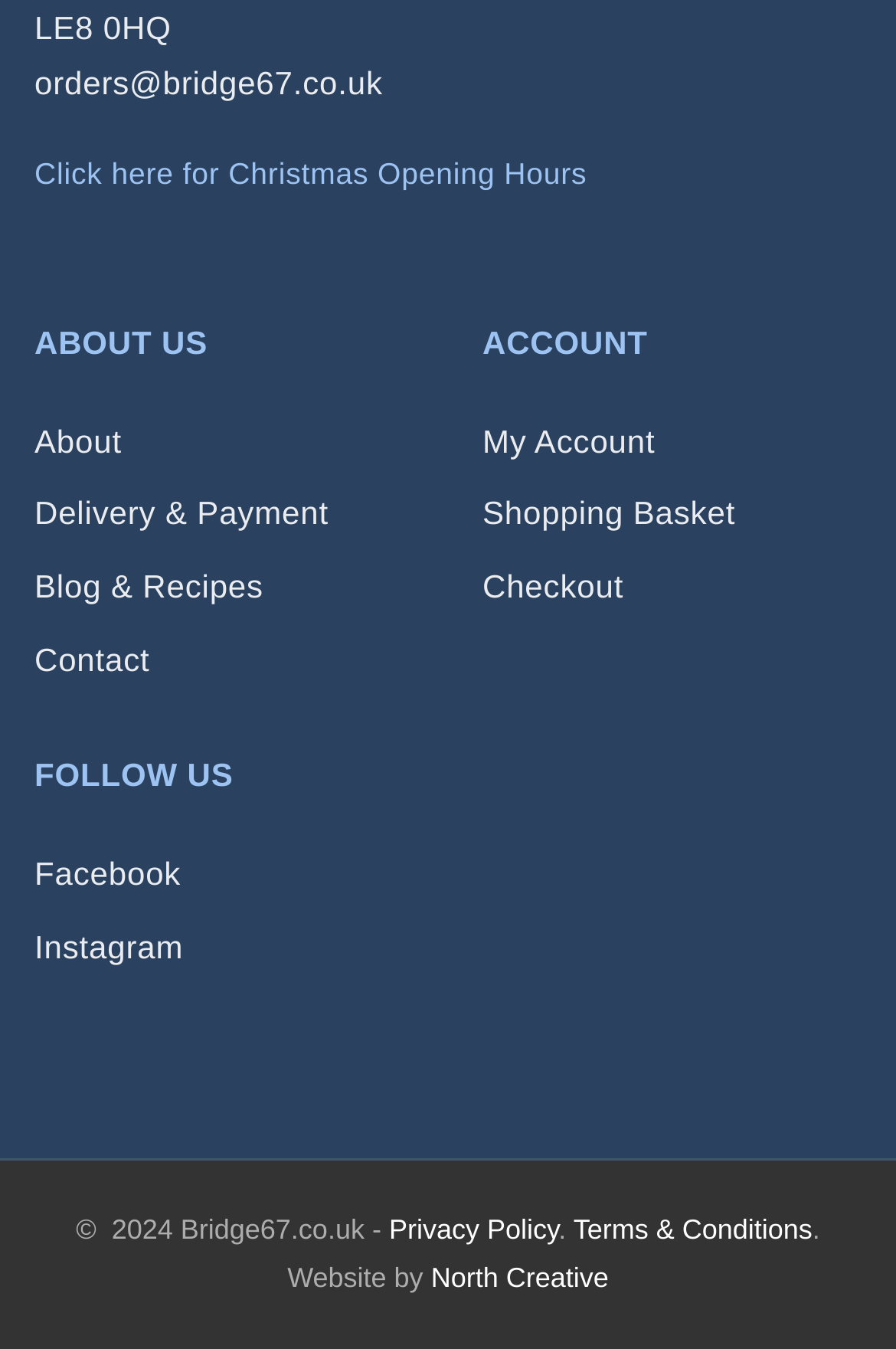What is the company's website developed by?
Please provide a detailed and thorough answer to the question.

The company's website developer can be found at the bottom of the webpage, in the footer section. The text 'Website by' is followed by a link to 'North Creative', which is the company that developed the website.